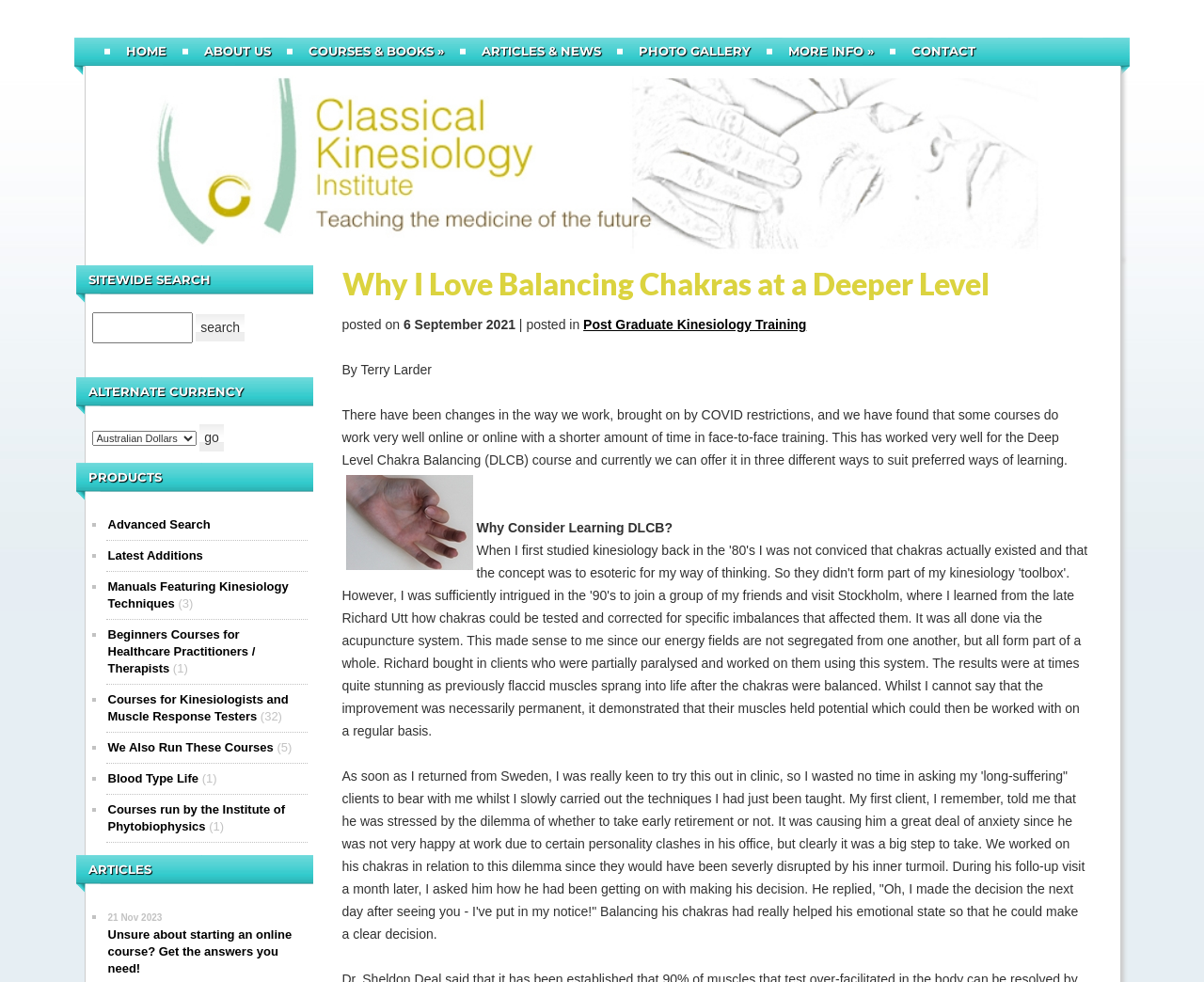Using the information in the image, could you please answer the following question in detail:
What type of courses are offered on the website?

The website offers various courses related to kinesiology and healthcare, including advanced search, latest additions, manuals featuring kinesiology techniques, and courses for kinesiologists and muscle response testers. These courses are designed for healthcare practitioners and therapists.